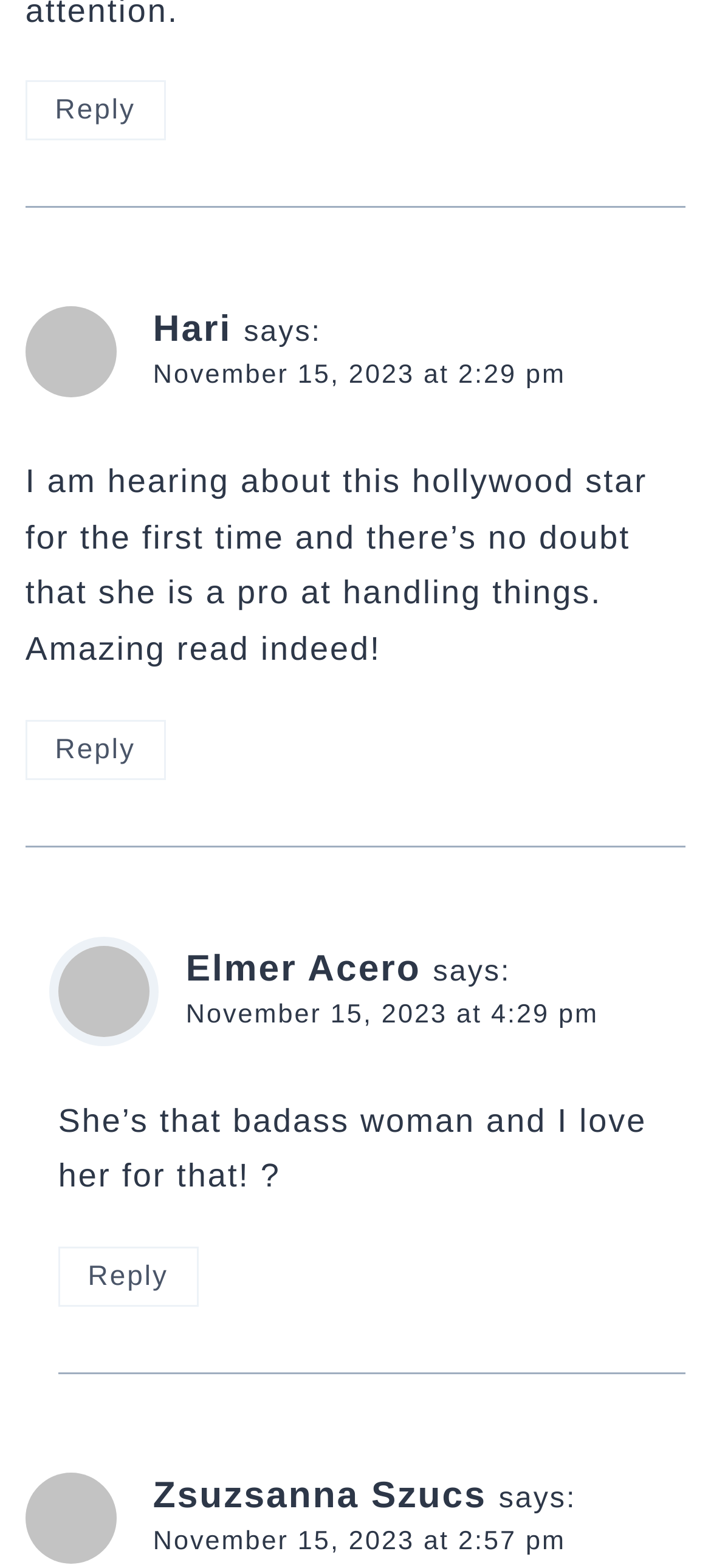What is the name of the person who commented at 2:29 pm?
Please provide a full and detailed response to the question.

I found the comment section with the timestamp 'November 15, 2023 at 2:29 pm' and the corresponding username is 'Hari'.